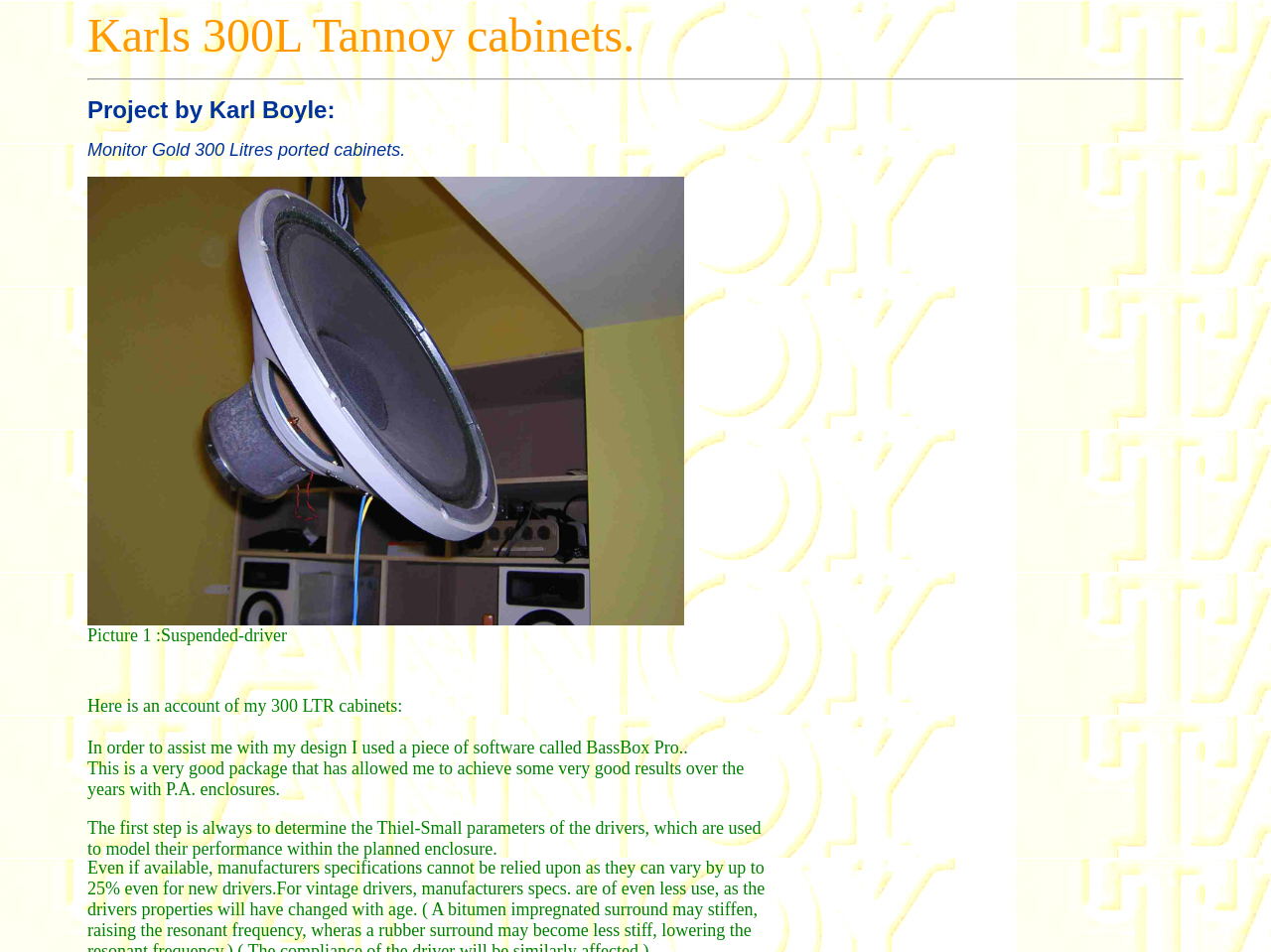Reply to the question with a single word or phrase:
What is the software used for design?

BassBox Pro